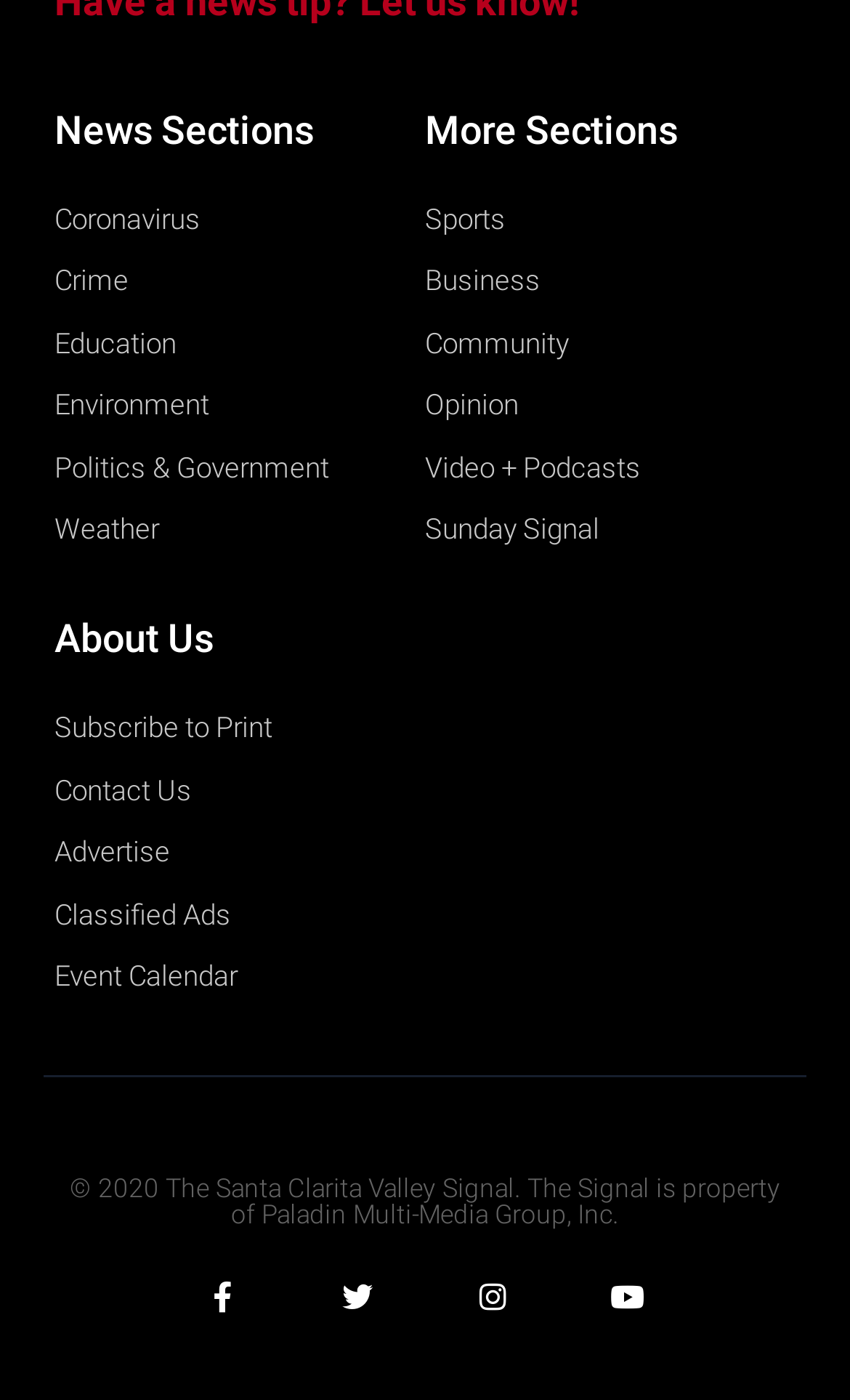Bounding box coordinates are to be given in the format (top-left x, top-left y, bottom-right x, bottom-right y). All values must be floating point numbers between 0 and 1. Provide the bounding box coordinate for the UI element described as: Sunday Signal

[0.5, 0.36, 0.936, 0.396]